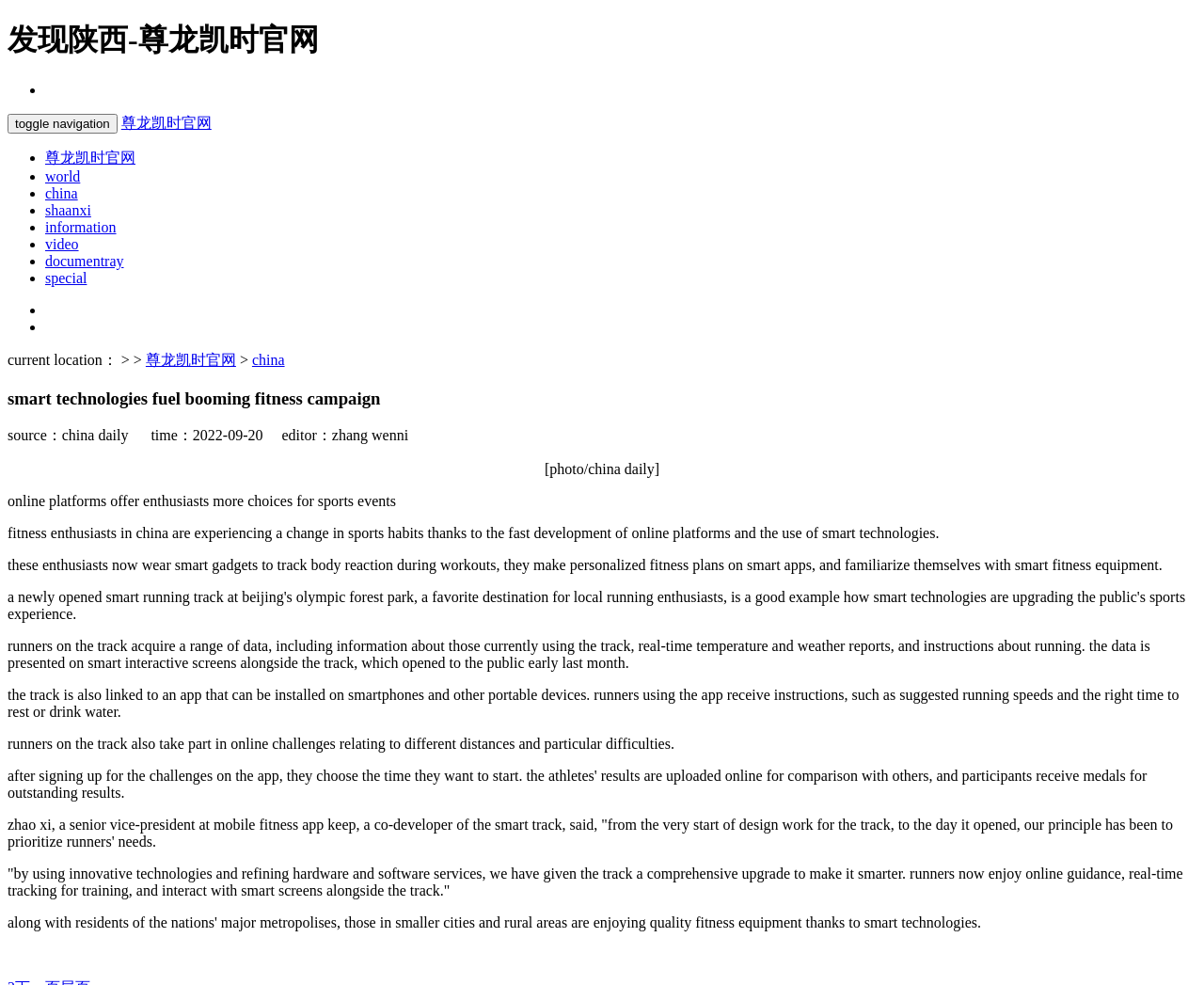Please specify the bounding box coordinates of the clickable region necessary for completing the following instruction: "Toggle navigation". The coordinates must consist of four float numbers between 0 and 1, i.e., [left, top, right, bottom].

[0.006, 0.115, 0.097, 0.136]